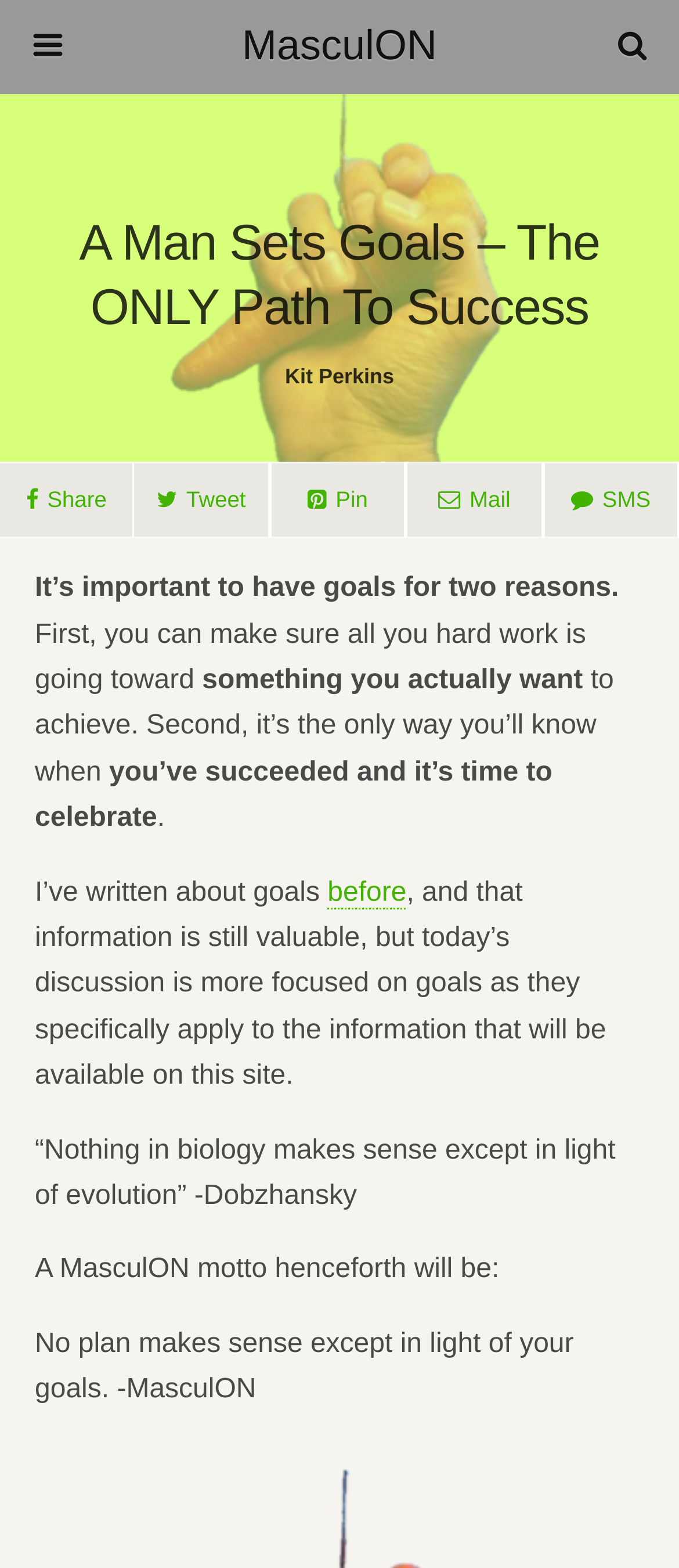What is the motto of MasculON?
Please give a detailed answer to the question using the information shown in the image.

The motto of MasculON can be found by looking at the static text element that appears near the bottom of the page, which says 'No plan makes sense except in light of your goals. -MasculON'.